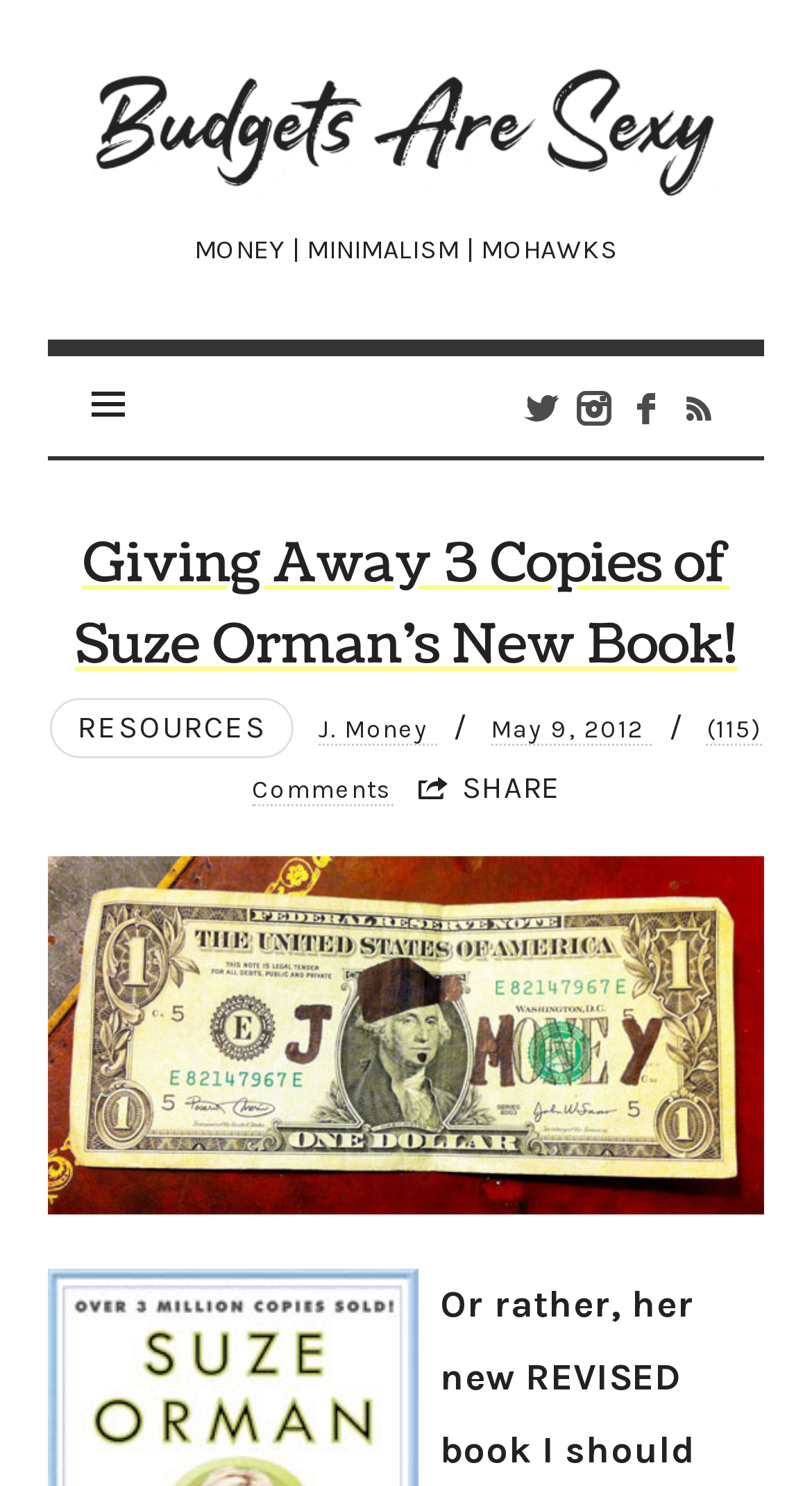Find and extract the text of the primary heading on the webpage.

Budgets Are Sexy